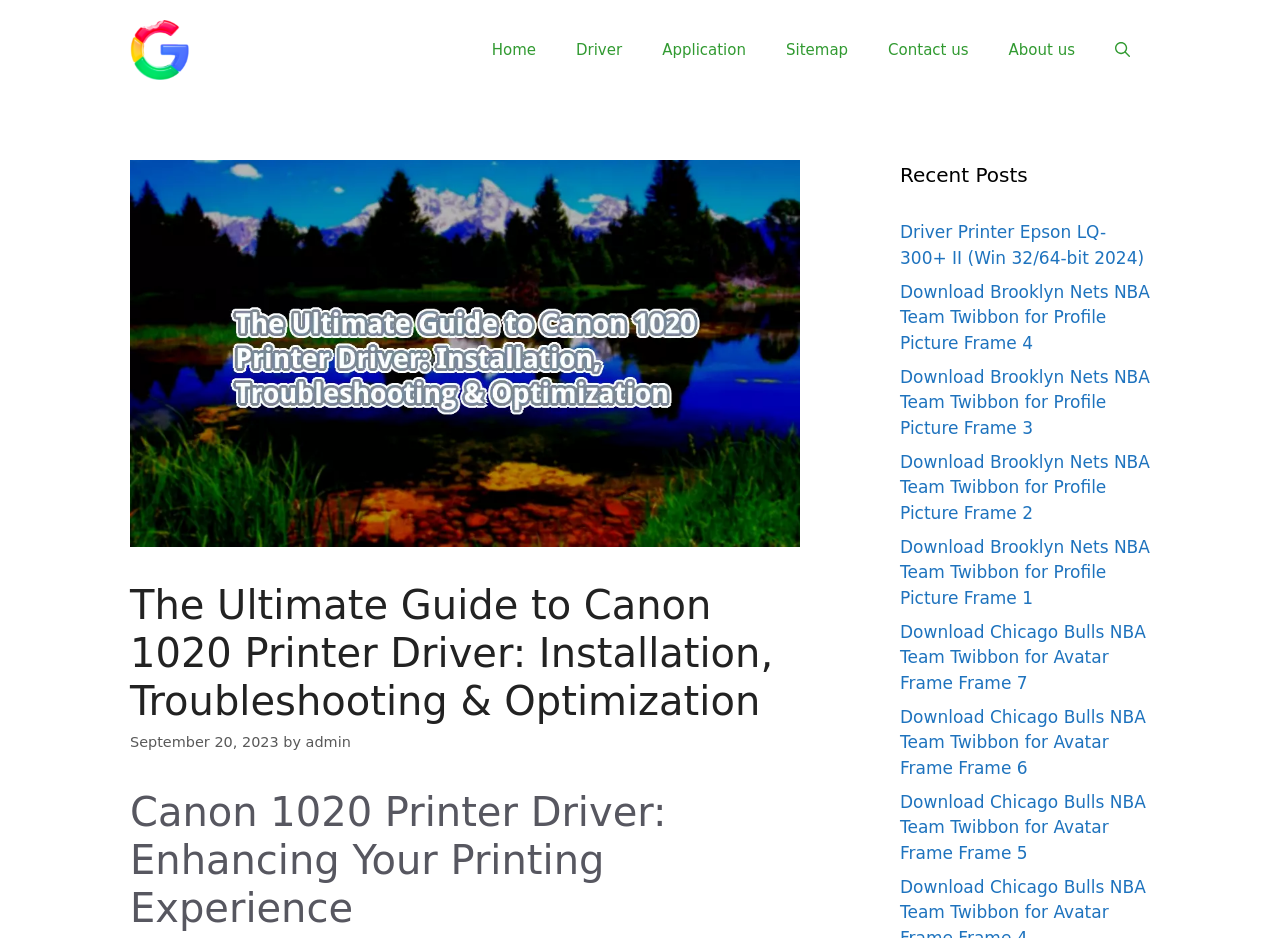What is the category of the recent posts?
Refer to the screenshot and respond with a concise word or phrase.

Driver and NBA Team Twibbon